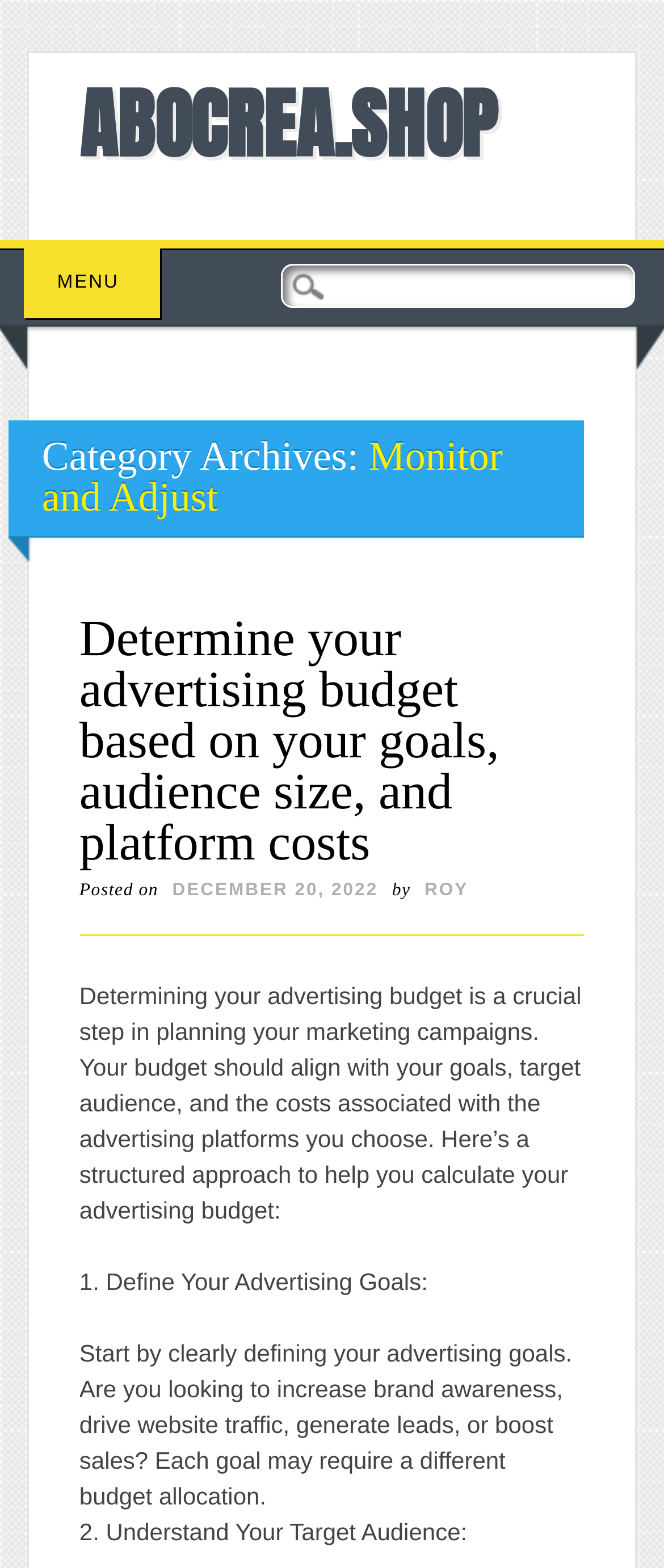What is the first step in calculating an advertising budget?
Refer to the image and provide a thorough answer to the question.

According to the webpage, the first step in calculating an advertising budget is to define the advertising goals, which is mentioned in the paragraph that starts with '1. Define Your Advertising Goals:'.